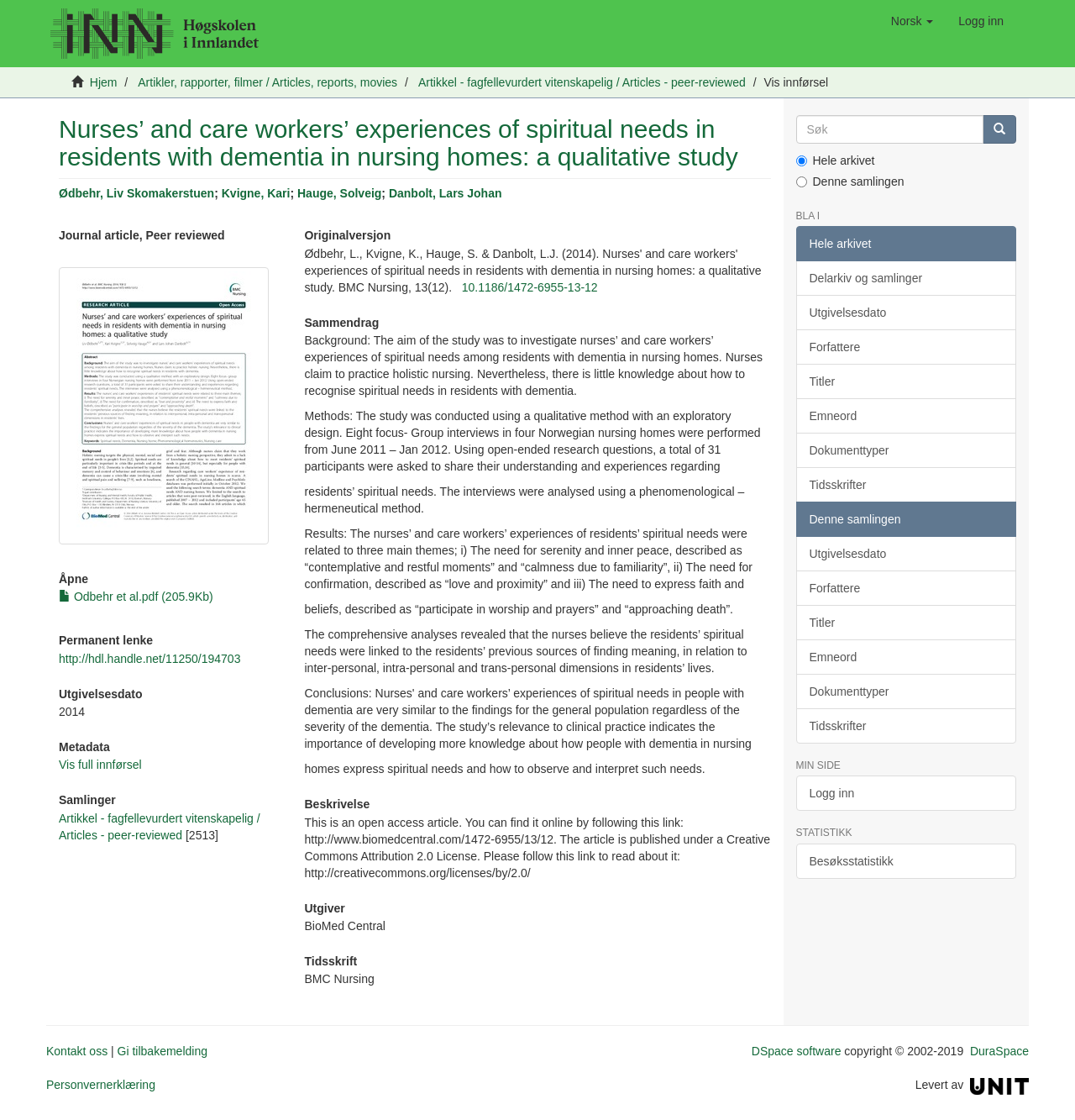Who are the authors of the article?
Could you please answer the question thoroughly and with as much detail as possible?

I found the authors of the article by looking at the list of links under the main heading, which are the names of the authors, namely 'Ødbehr, Liv Skomakerstuen', 'Kvigne, Kari', 'Hauge, Solveig', and 'Danbolt, Lars Johan'.